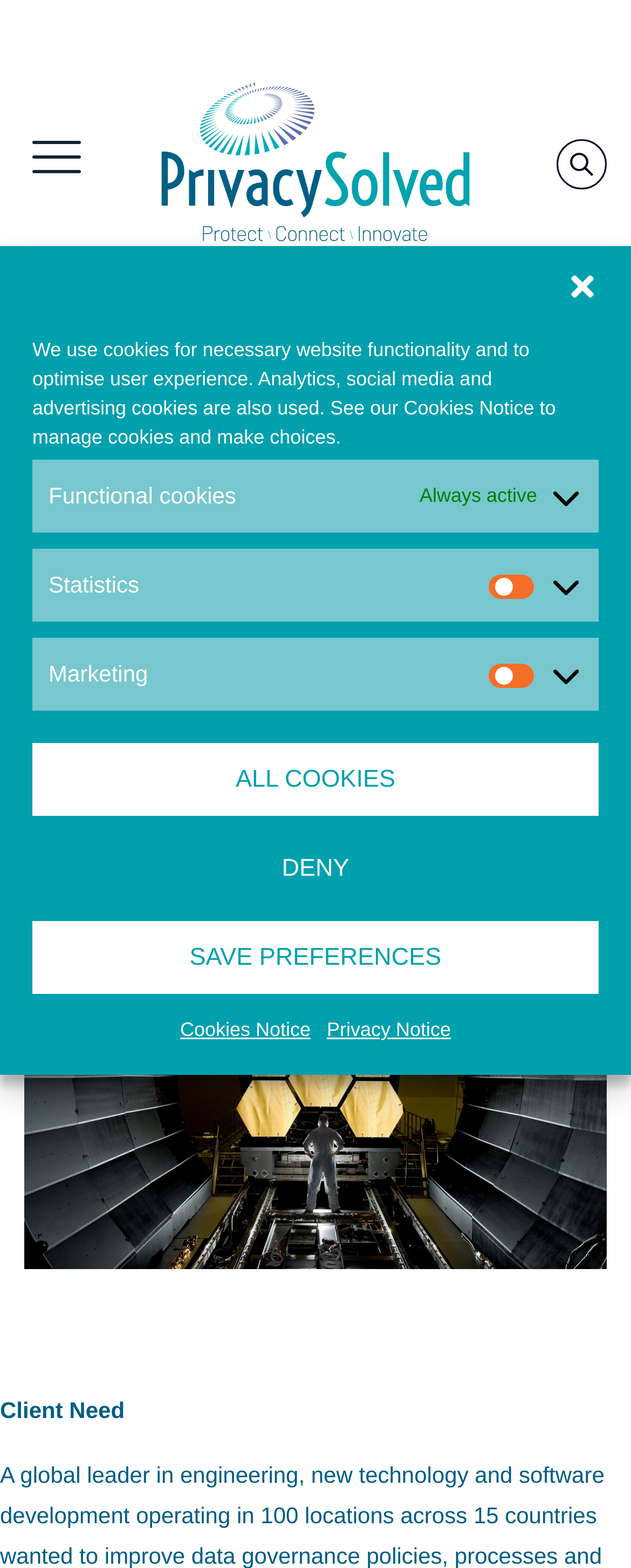Could you highlight the region that needs to be clicked to execute the instruction: "Click the link to Home"?

[0.101, 0.412, 0.232, 0.43]